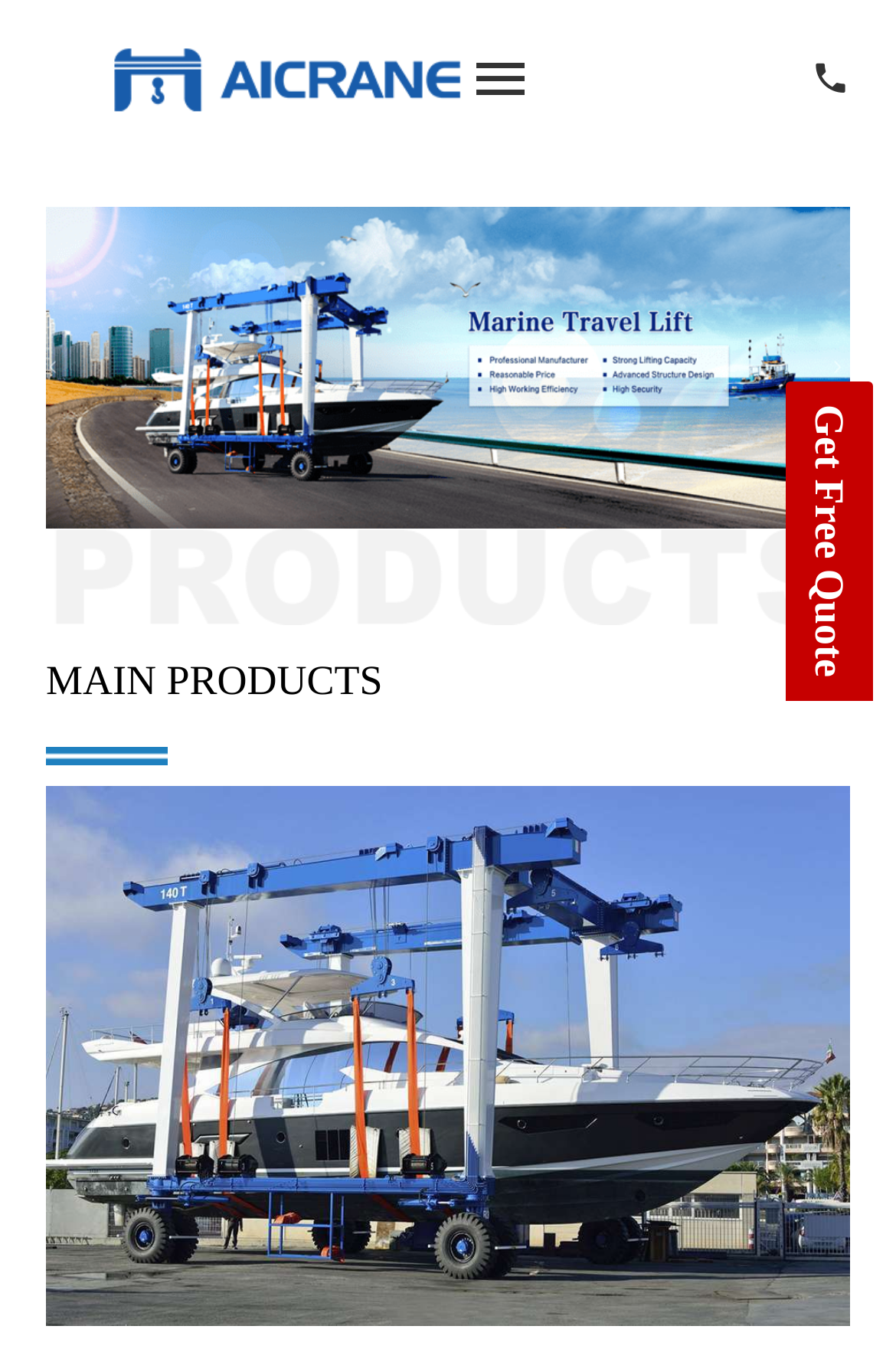How many images are on the webpage?
Give a one-word or short phrase answer based on the image.

5